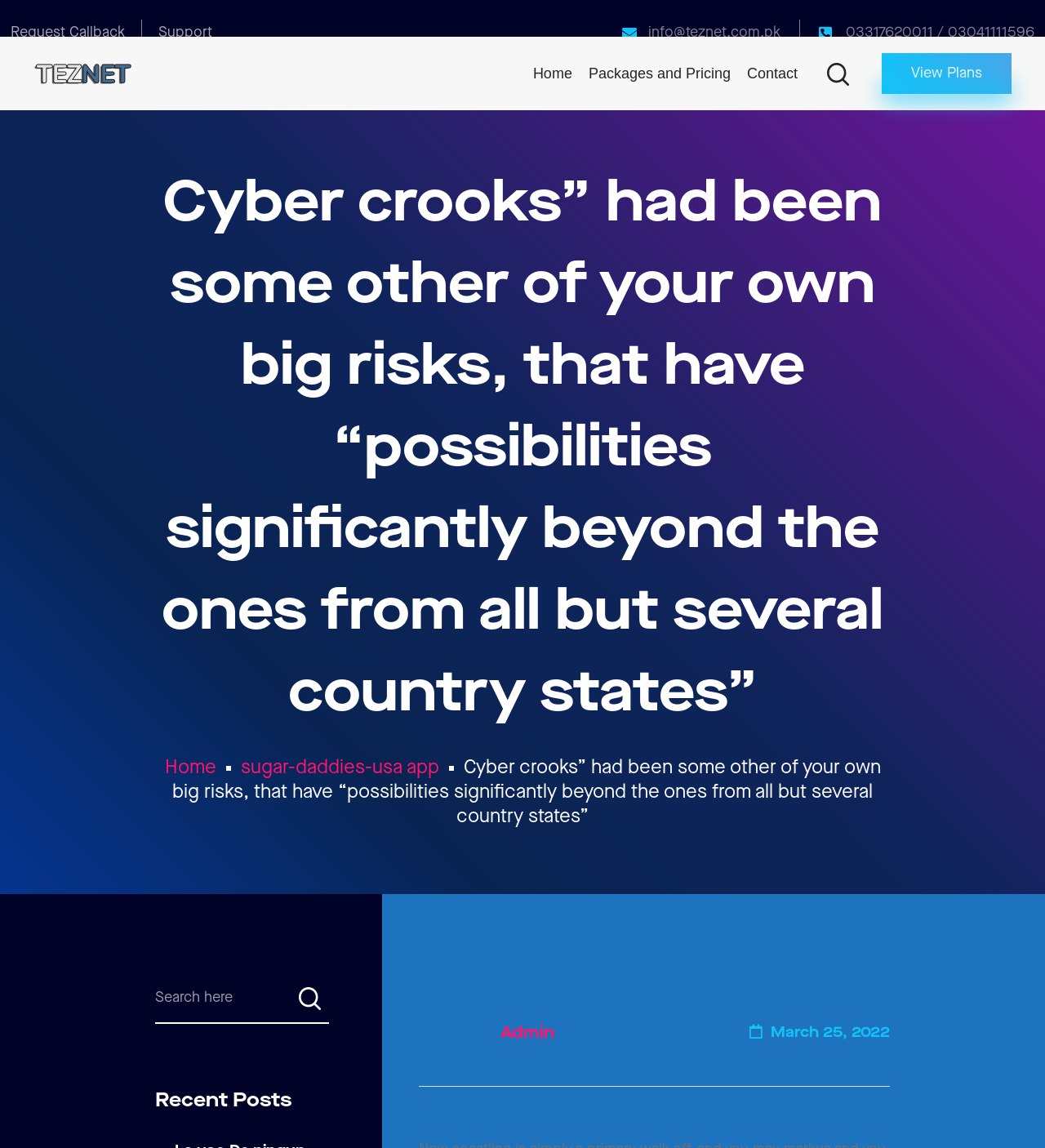Answer the question with a single word or phrase: 
How many links are there at the top of the page?

4